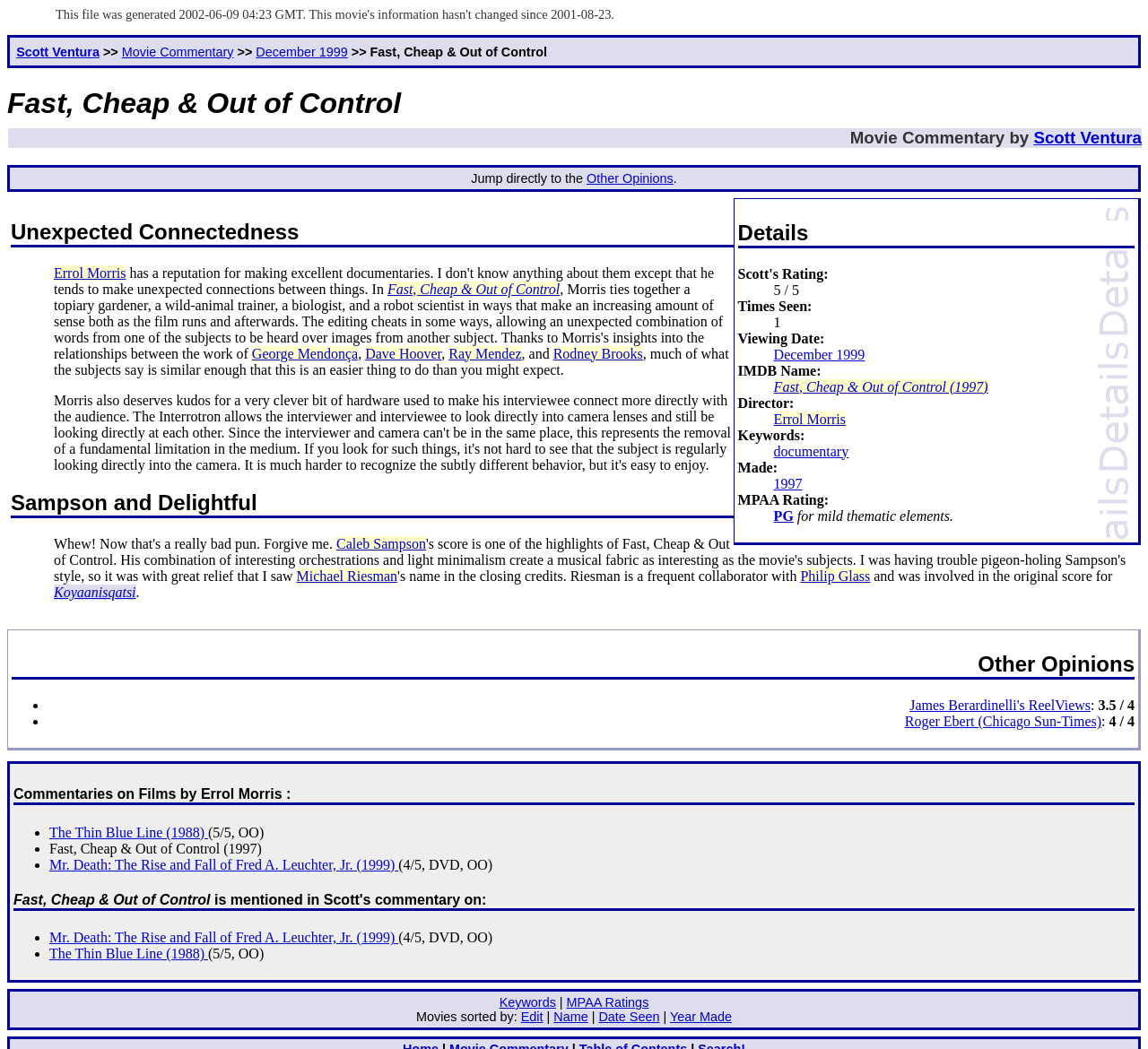Determine the main headline from the webpage and extract its text.

Fast, Cheap & Out of Control